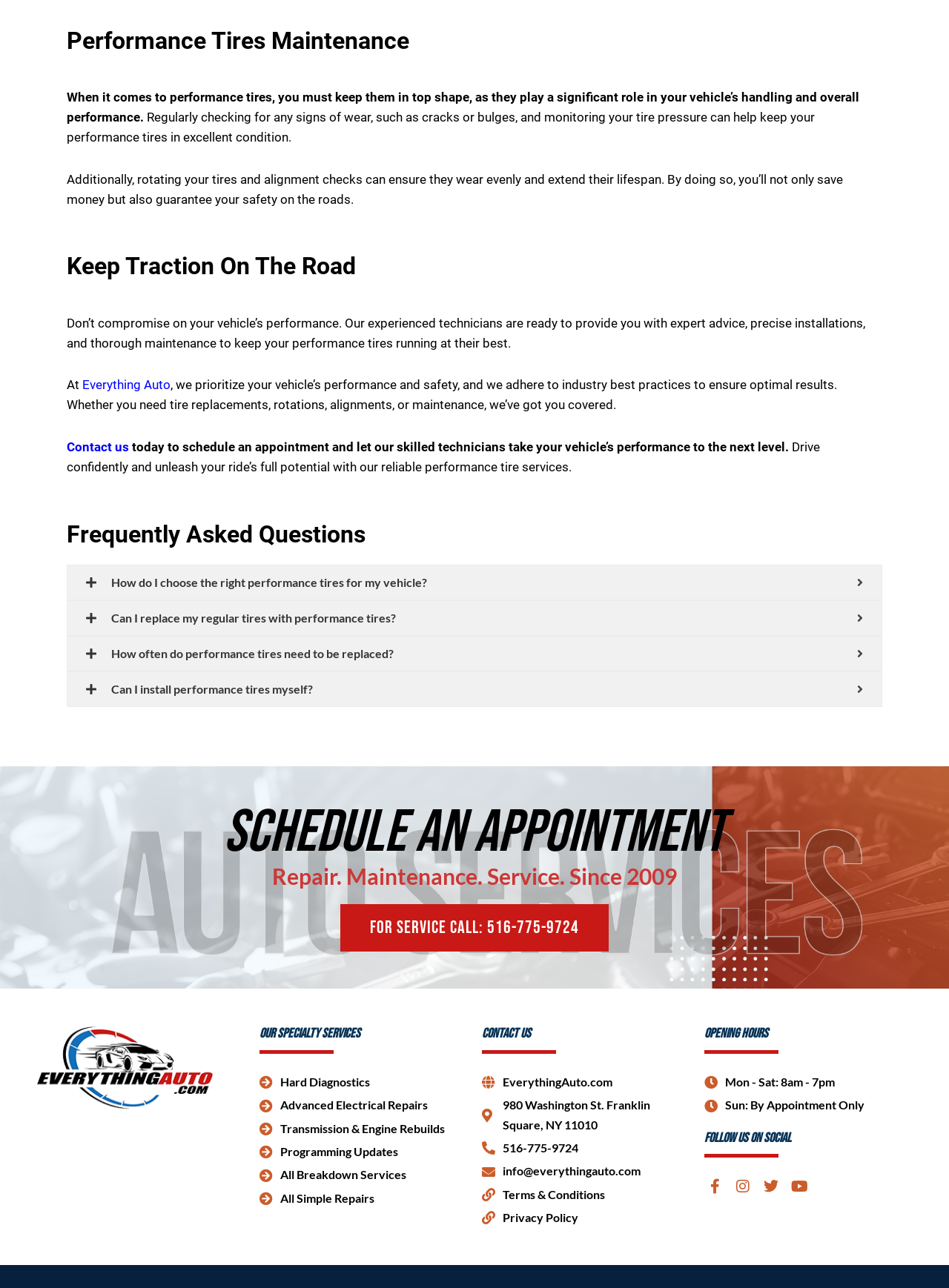Identify the bounding box for the given UI element using the description provided. Coordinates should be in the format (top-left x, top-left y, bottom-right x, bottom-right y) and must be between 0 and 1. Here is the description: FOR SERVICE CALL: 516-775-9724

[0.359, 0.702, 0.641, 0.739]